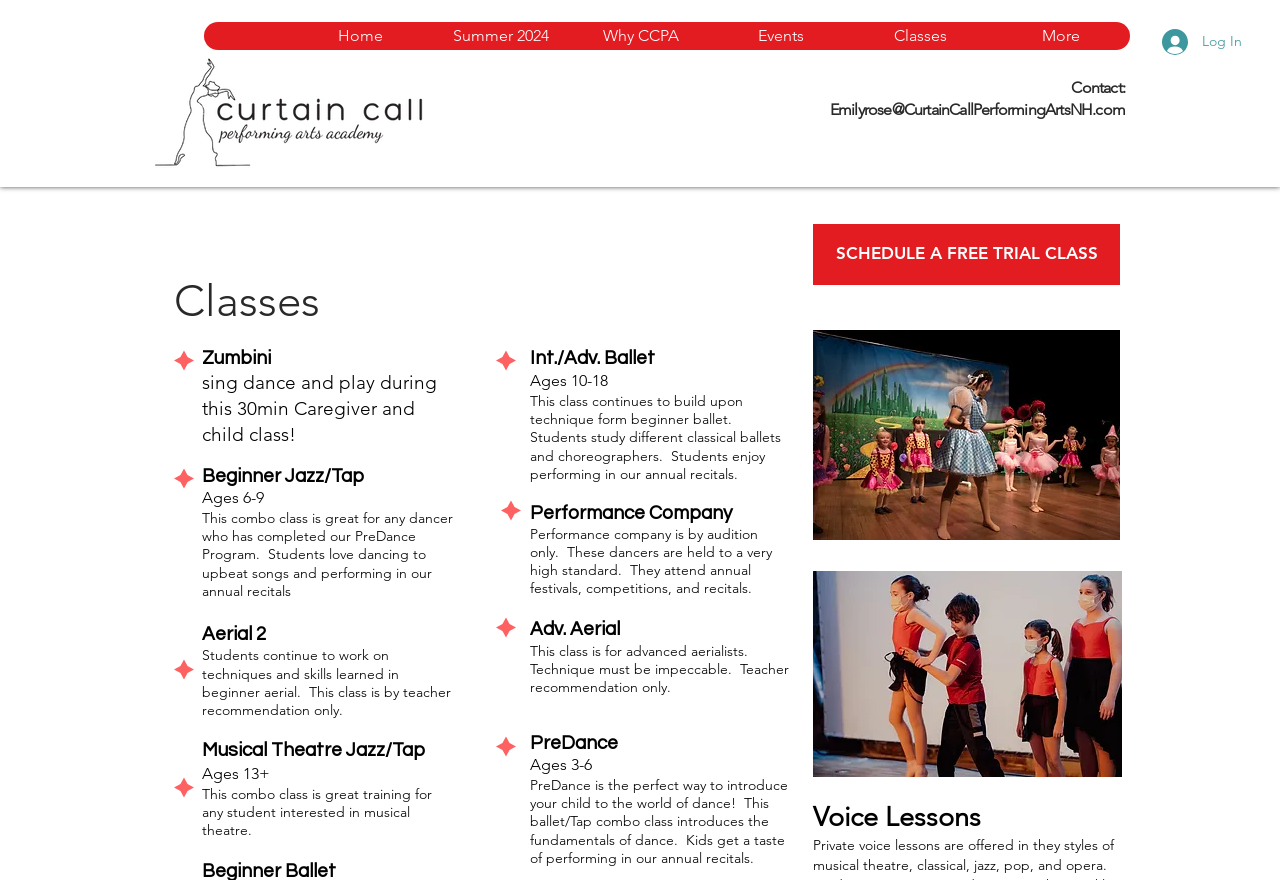Please locate the bounding box coordinates of the element that should be clicked to achieve the given instruction: "Go to the 'Events' page".

[0.555, 0.025, 0.664, 0.057]